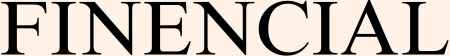Provide a brief response to the question below using a single word or phrase: 
What is the purpose of the typography?

To draw attention